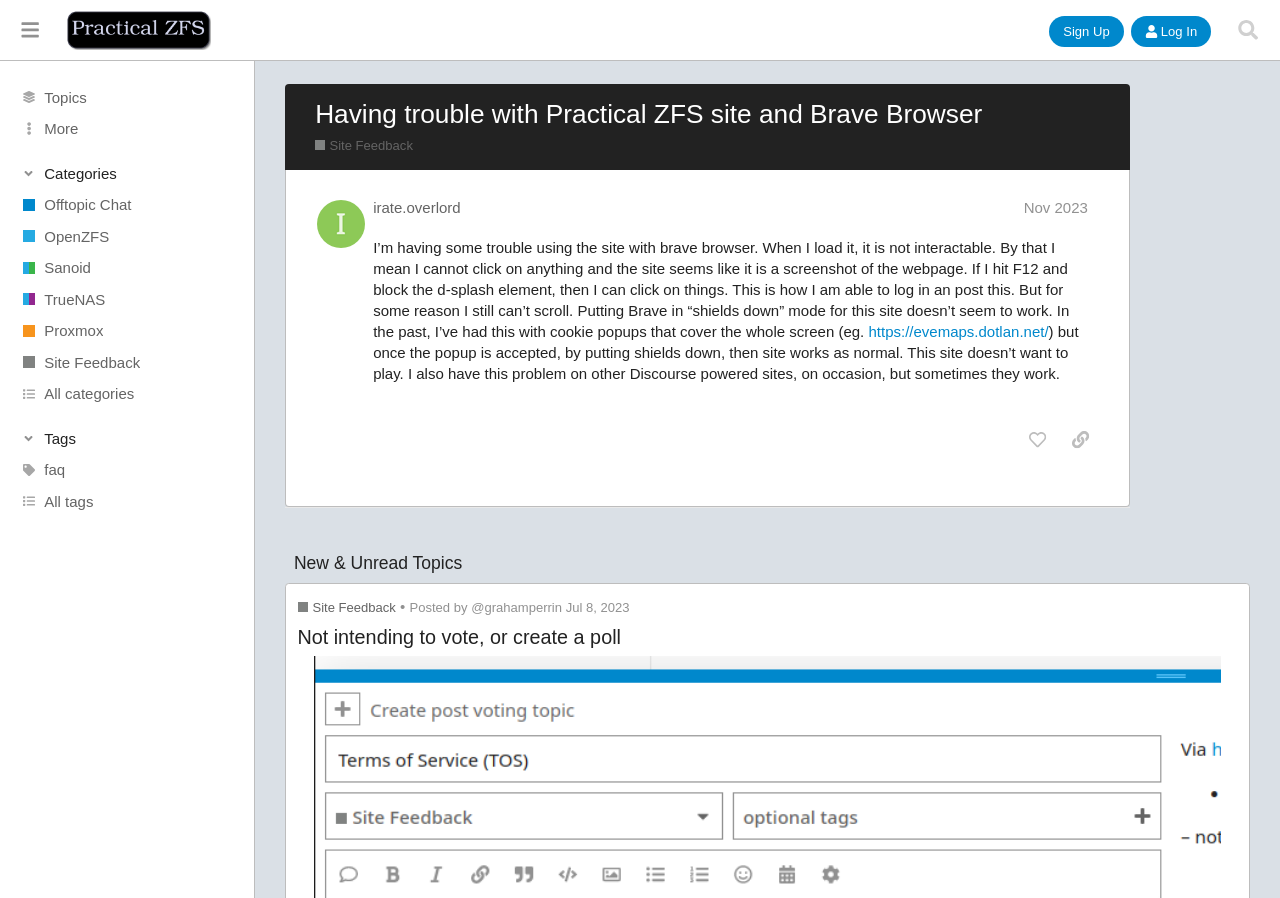Show the bounding box coordinates for the element that needs to be clicked to execute the following instruction: "Click the 'Log In' button". Provide the coordinates in the form of four float numbers between 0 and 1, i.e., [left, top, right, bottom].

[0.883, 0.018, 0.946, 0.052]